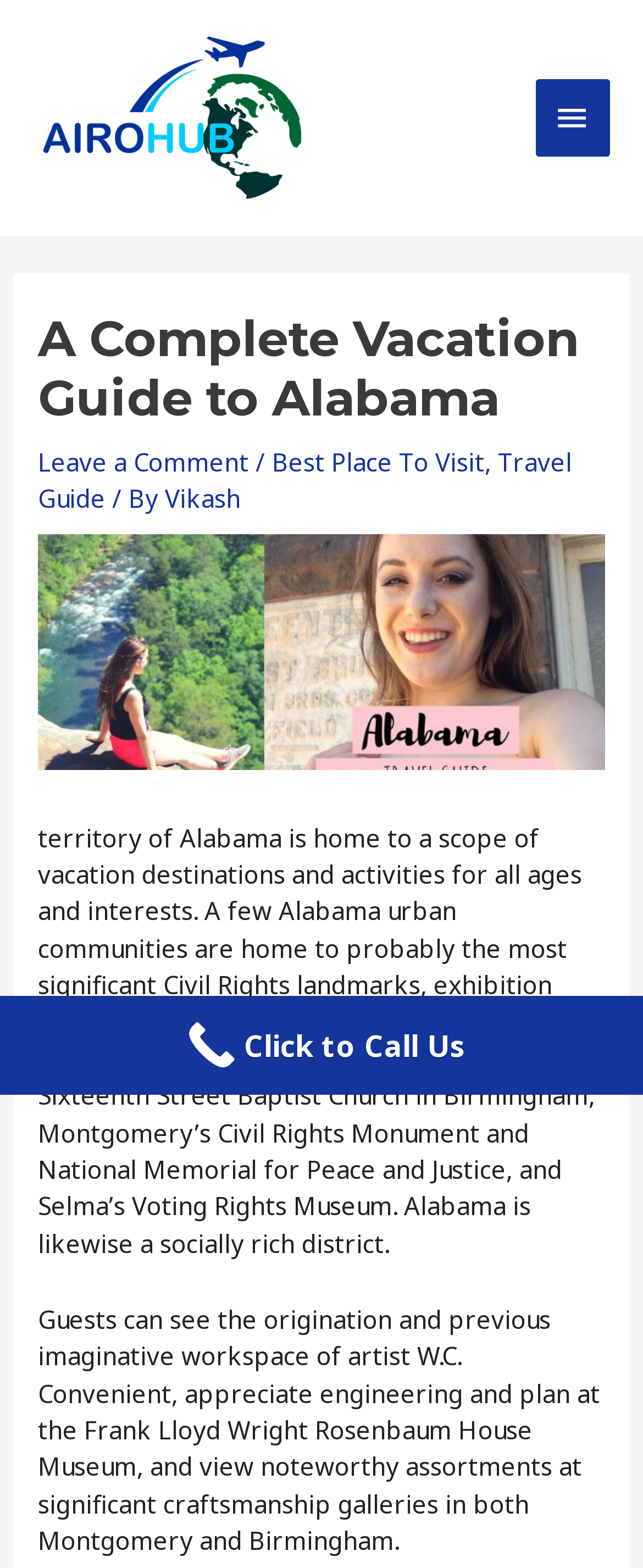Identify the bounding box of the UI element described as follows: "Click to Call Us". Provide the coordinates as four float numbers in the range of 0 to 1 [left, top, right, bottom].

[0.0, 0.635, 1.0, 0.698]